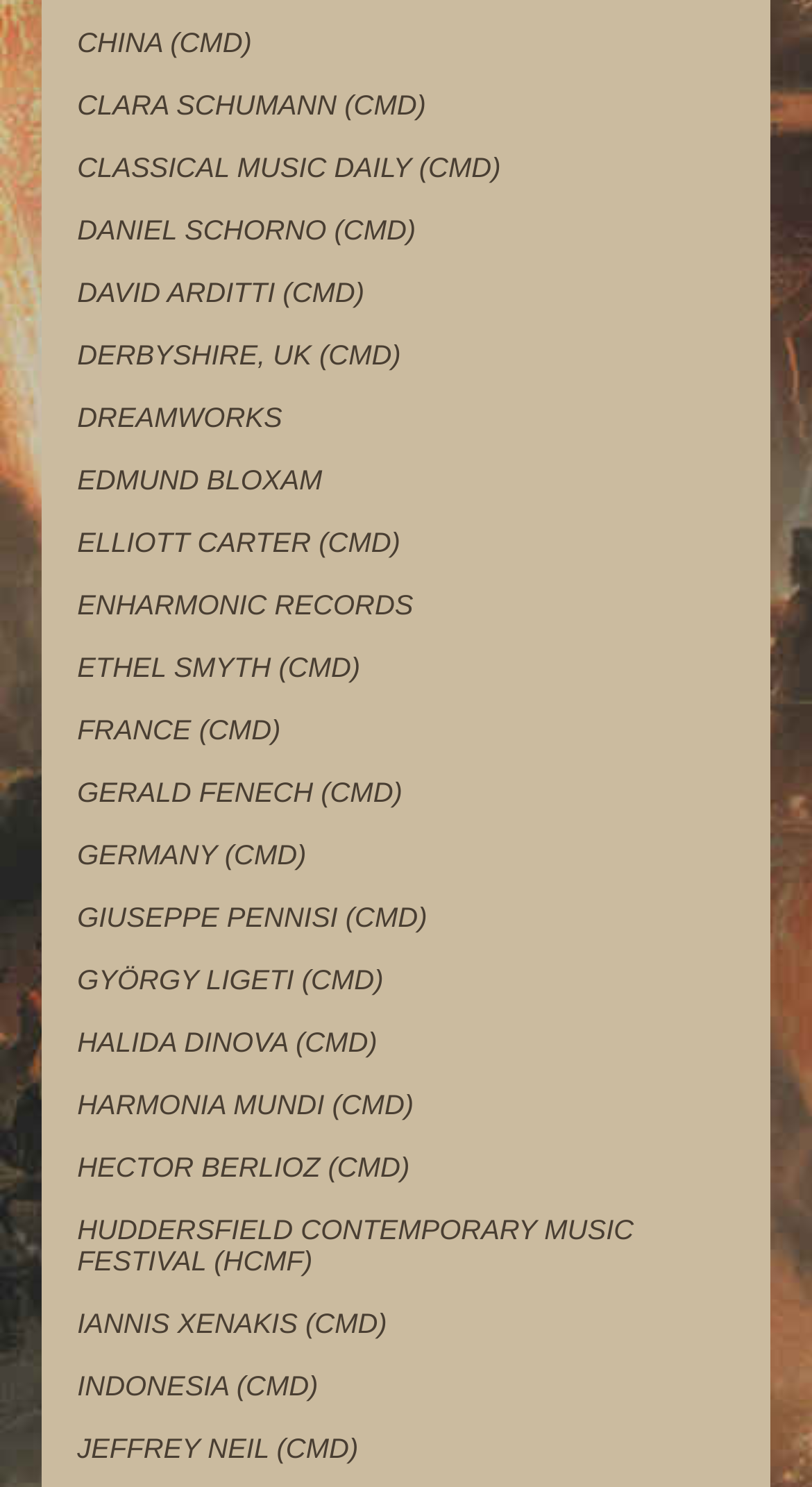Please determine the bounding box coordinates for the element that should be clicked to follow these instructions: "Learn about Hector Berlioz".

[0.095, 0.774, 0.504, 0.795]